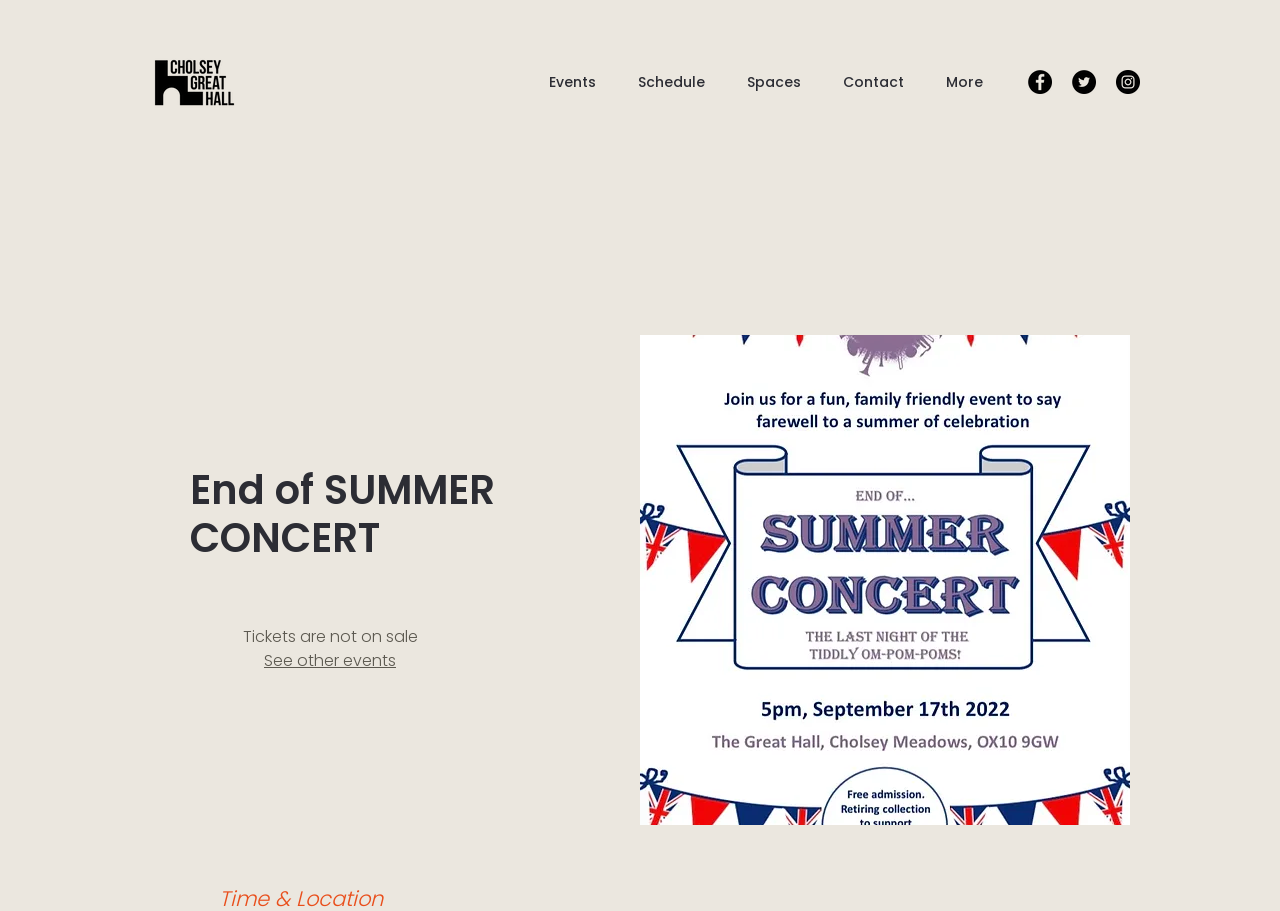Provide the text content of the webpage's main heading.

End of SUMMER CONCERT